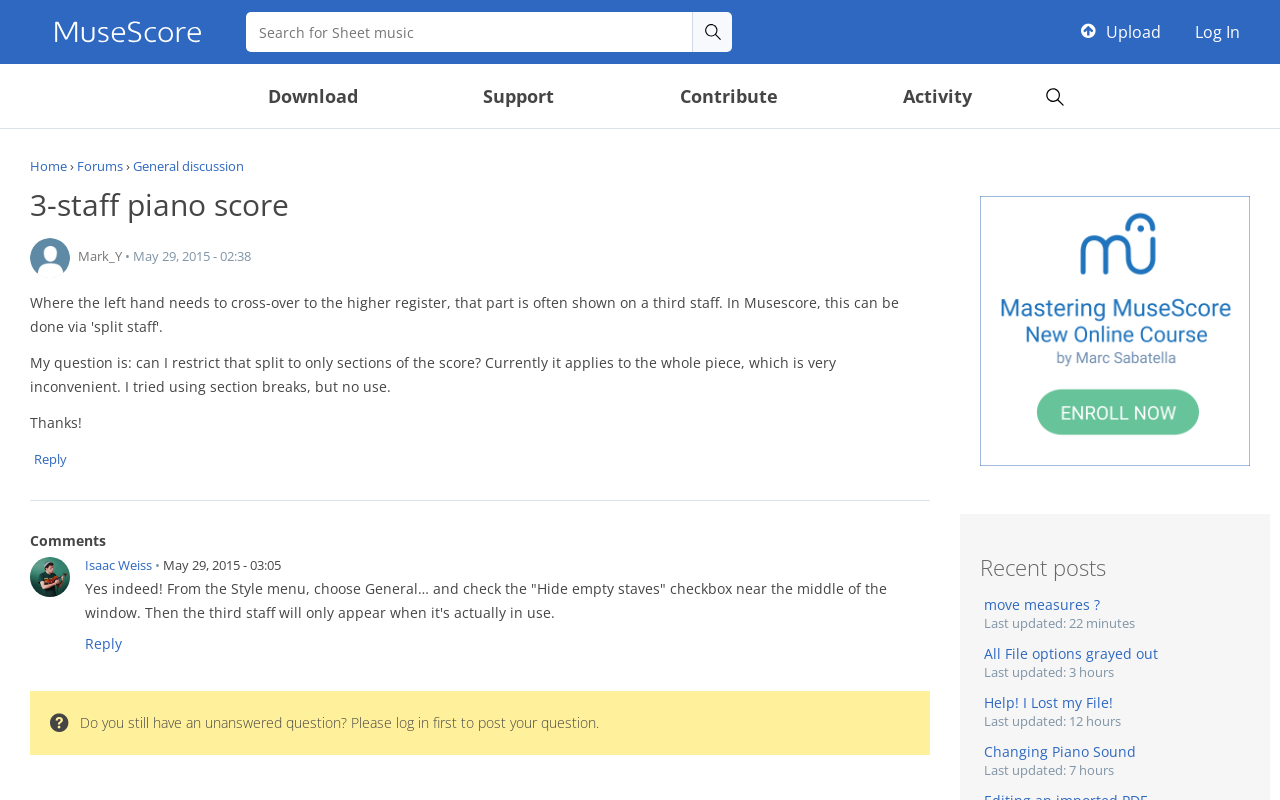Select the bounding box coordinates of the element I need to click to carry out the following instruction: "View recent posts".

[0.766, 0.692, 0.977, 0.728]